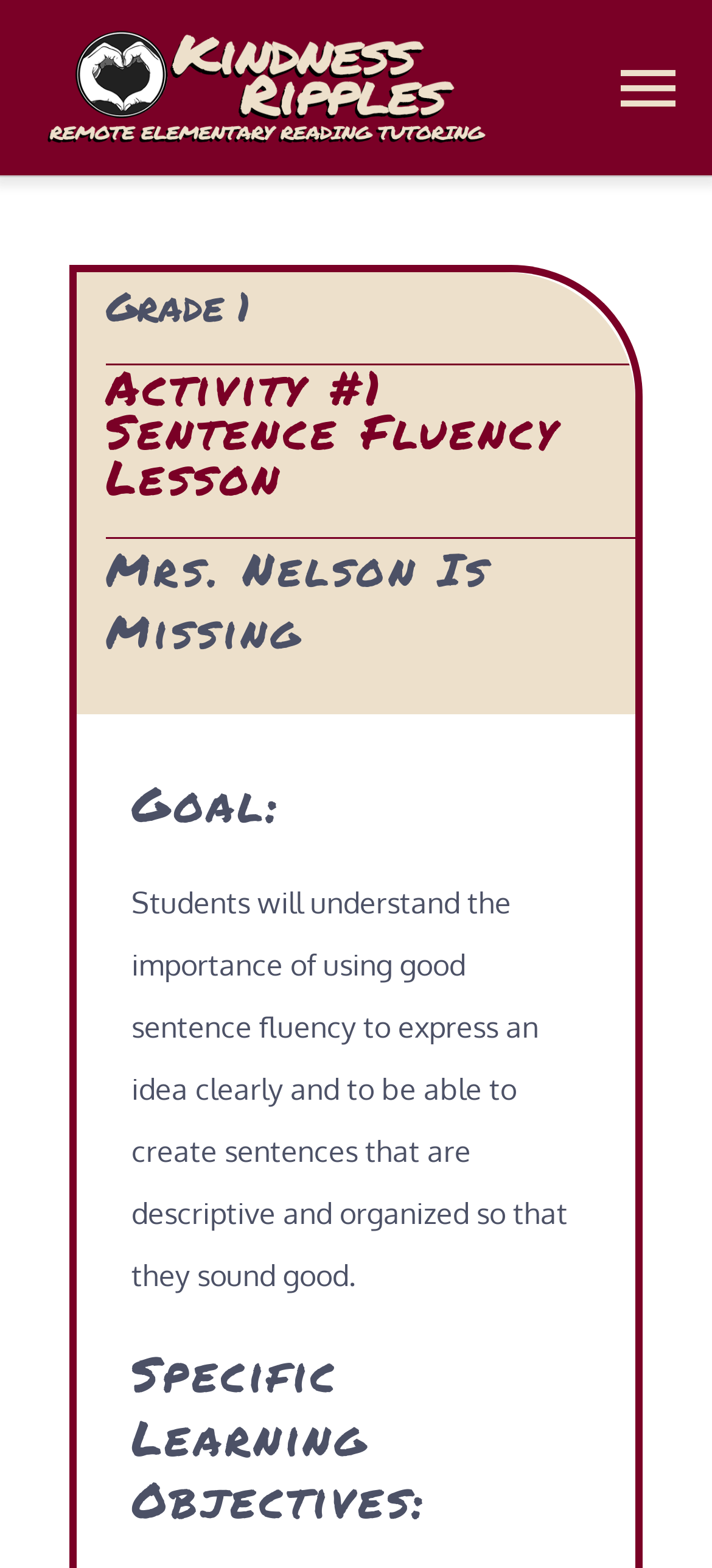Articulate a complete and detailed caption of the webpage elements.

The webpage is a lesson plan for a sentence fluency lesson, specifically designed for grade 1 students. At the top left corner, there is a link to the homepage, accompanied by the Remote Reading Tutoring logo, which is an image. To the right of the logo, there is a mobile menu button that, when expanded, reveals a navigation menu with links to various pages, including Home, Classes, Classroom Web Platforms, and more.

Below the navigation menu, there are four headings that outline the lesson plan. The first heading indicates that the lesson is for grade 1 students, while the second heading specifies that it is an activity focused on sentence fluency. The third heading mentions a story called "Mrs. Nelson Is Missing," which is likely a part of the lesson. The fourth heading states the goal of the lesson, which is for students to understand the importance of using good sentence fluency to express ideas clearly.

Below the goal heading, there is a paragraph of text that elaborates on the learning objectives, stating that students will be able to create descriptive and organized sentences that sound good. Further down, there is another heading that lists specific learning objectives for the lesson. Overall, the webpage appears to be a detailed lesson plan for teaching sentence fluency to grade 1 students.